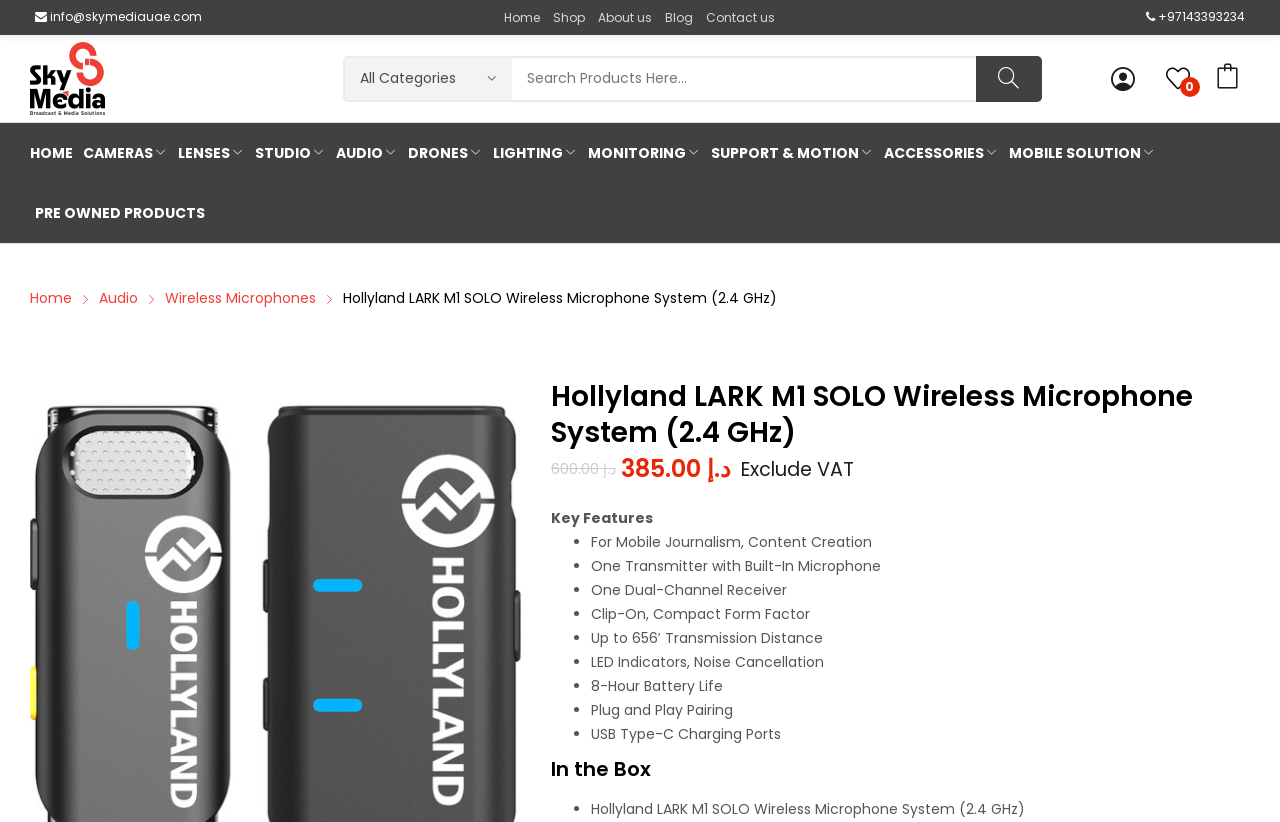Show me the bounding box coordinates of the clickable region to achieve the task as per the instruction: "Contact us".

[0.552, 0.006, 0.606, 0.036]